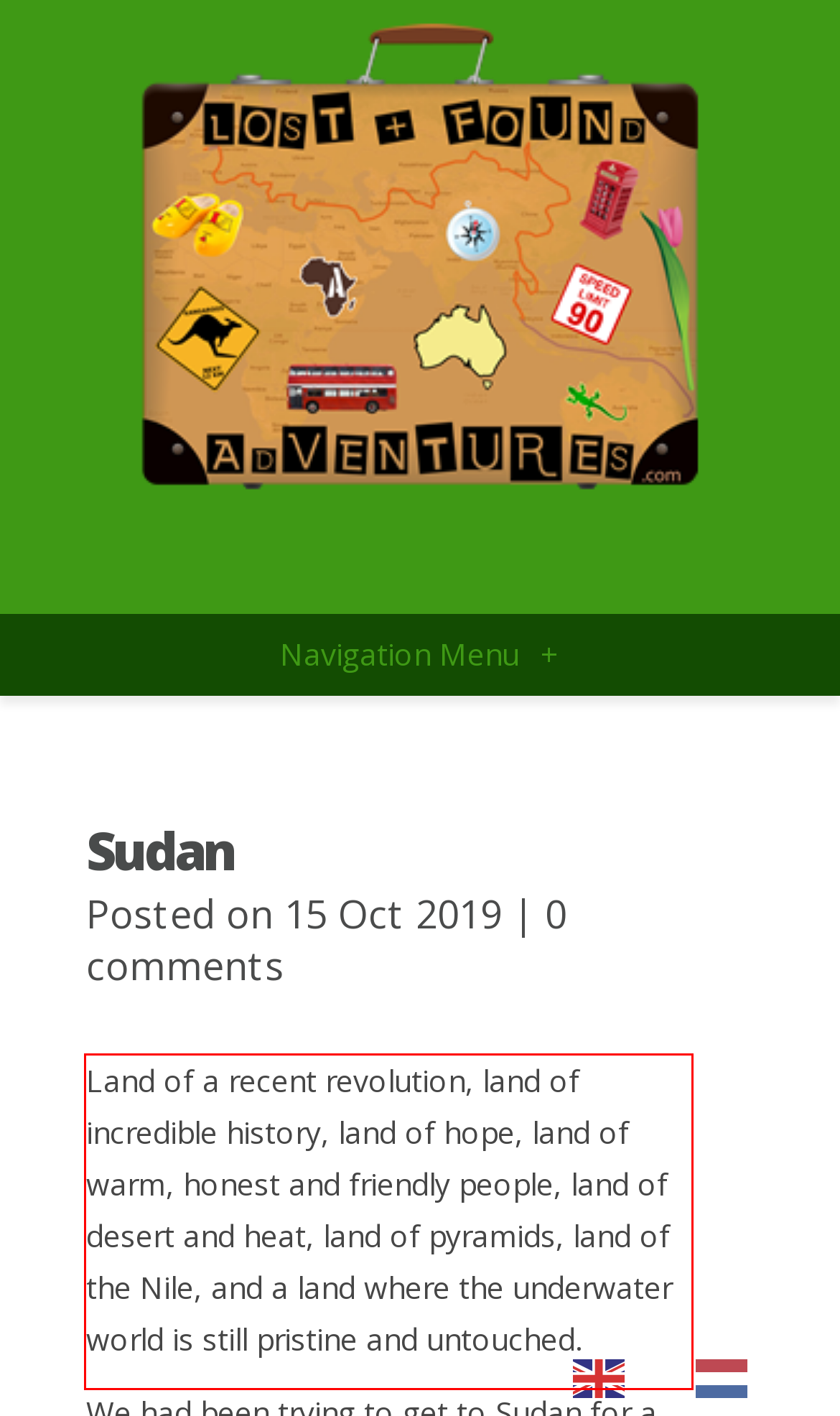Please identify and extract the text from the UI element that is surrounded by a red bounding box in the provided webpage screenshot.

Land of a recent revolution, land of incredible history, land of hope, land of warm, honest and friendly people, land of desert and heat, land of pyramids, land of the Nile, and a land where the underwater world is still pristine and untouched.